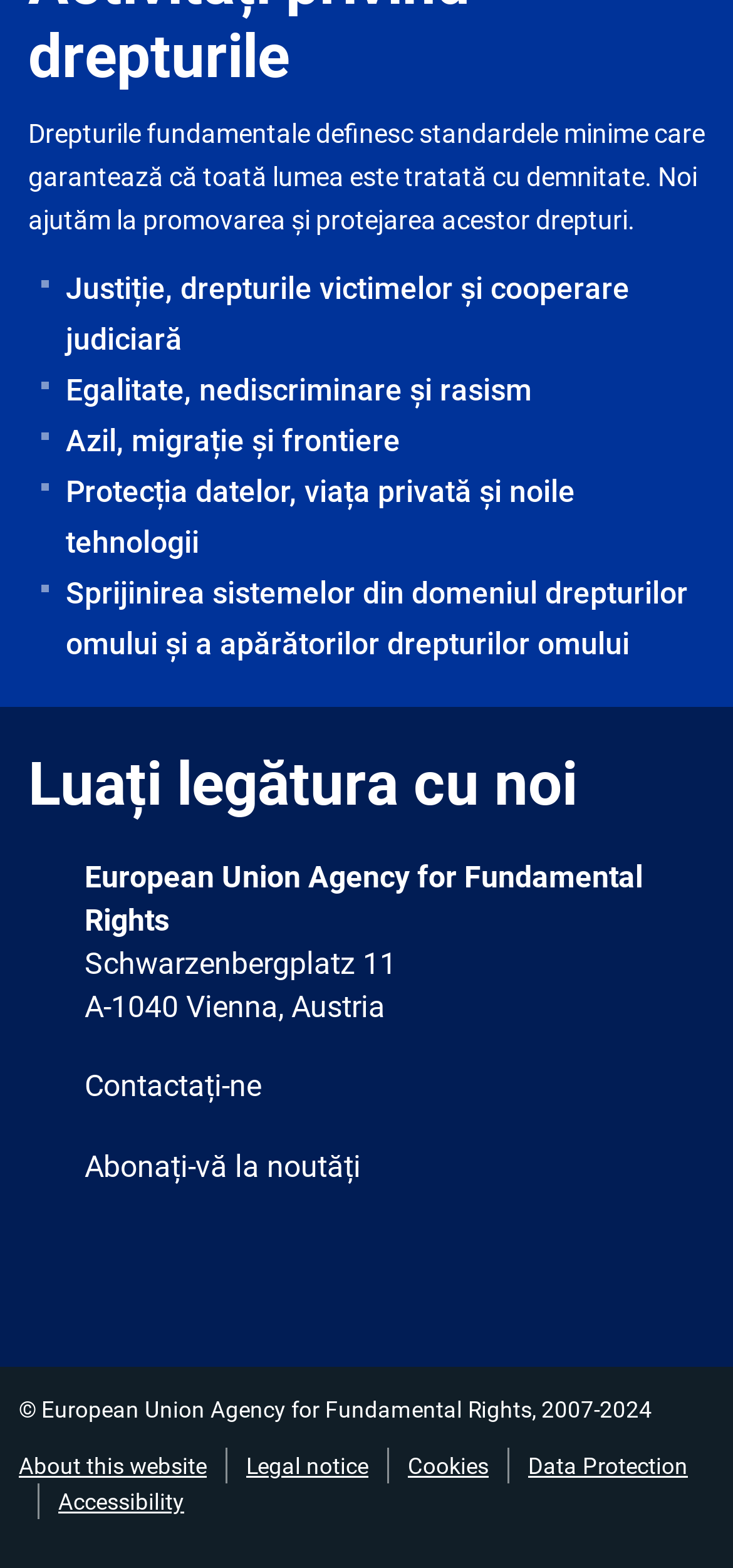Using a single word or phrase, answer the following question: 
Where is the European Union Agency for Fundamental Rights located?

Vienna, Austria